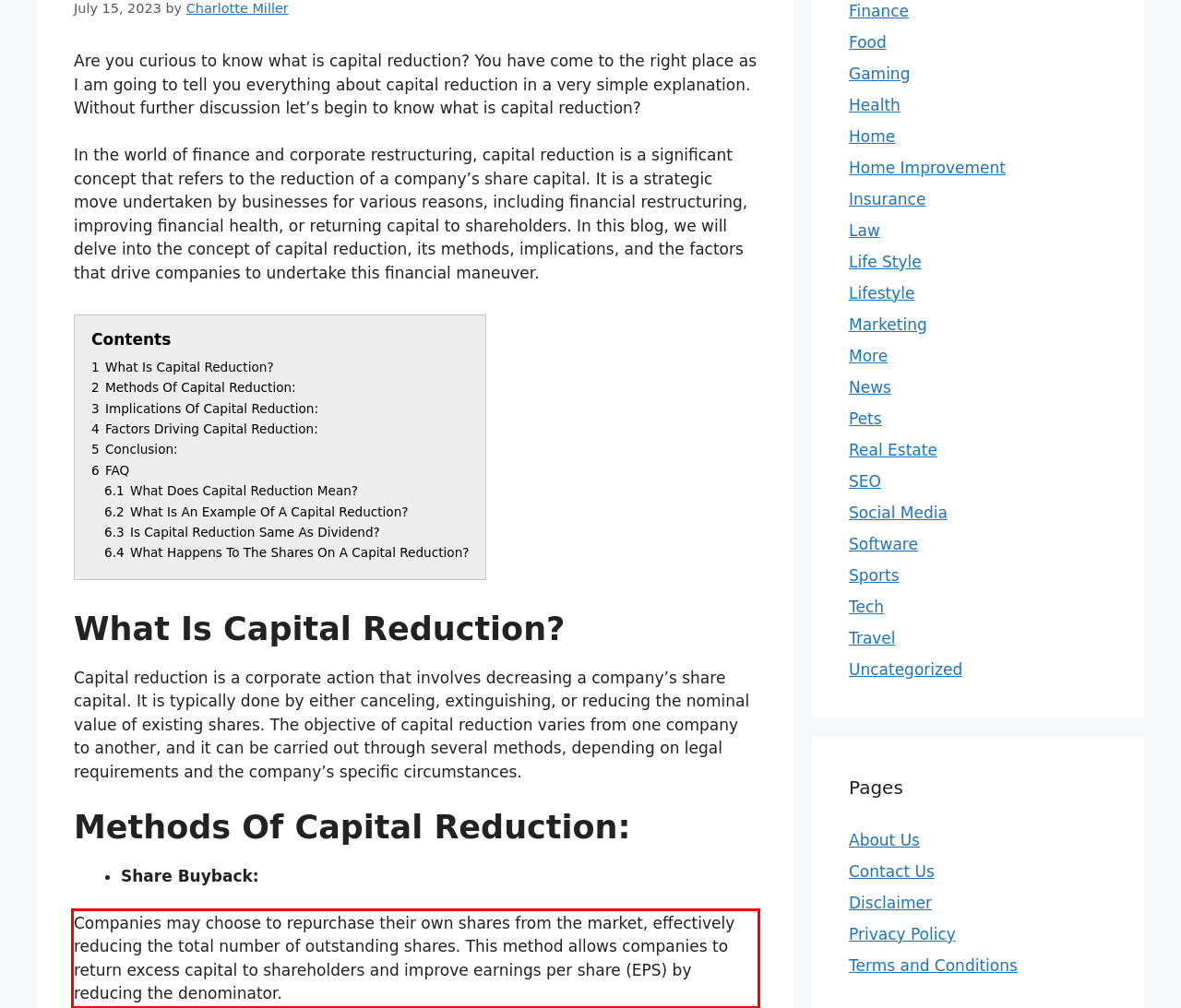Given a screenshot of a webpage containing a red bounding box, perform OCR on the text within this red bounding box and provide the text content.

Companies may choose to repurchase their own shares from the market, effectively reducing the total number of outstanding shares. This method allows companies to return excess capital to shareholders and improve earnings per share (EPS) by reducing the denominator.